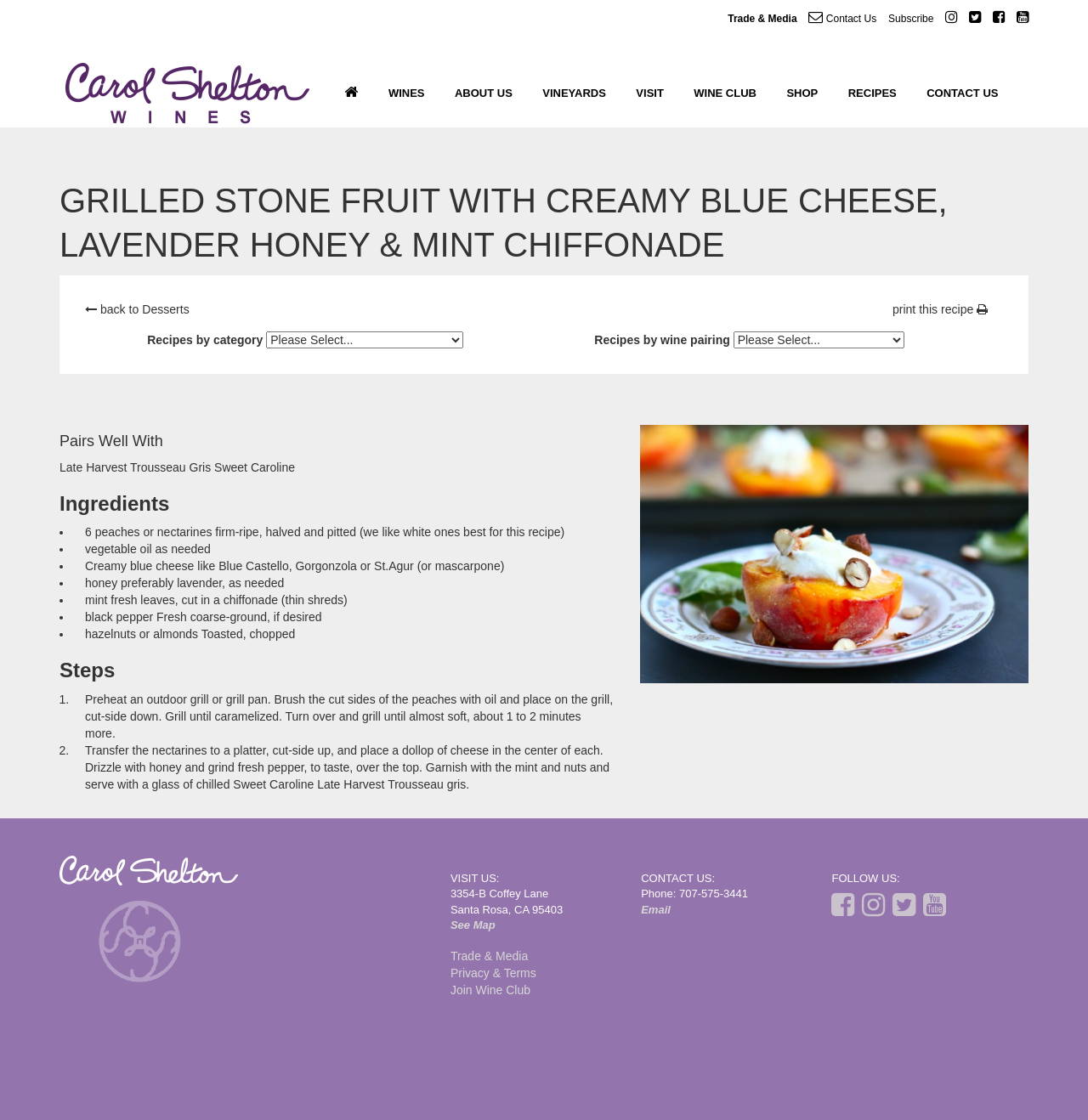Explain the webpage in detail, including its primary components.

This webpage is a recipe page for "Grilled Stone Fruit with Creamy Blue Cheese, Lavender Honey & Mint Chiffonade" on Carol Shelton's website. At the top, there are several links to different sections of the website, including "Trade & Media", "Contact Us", and "Subscribe". Below these links, there is a navigation menu with links to "WINES", "ABOUT US", "VINEYARDS", "VISIT", "WINE CLUB", "SHOP", "RECIPES", and "CONTACT US".

The main content of the page is the recipe, which is divided into several sections. The title of the recipe is prominently displayed at the top, followed by a link to "back to Desserts" and a link to "print this recipe". Below this, there are two dropdown menus, one for "Recipes by category" and one for "Recipes by wine pairing".

The recipe itself is divided into three sections: "Pairs Well With", "Ingredients", and "Steps". The "Pairs Well With" section lists two wine pairing options, "Late Harvest Trousseau Gris" and "Sweet Caroline". The "Ingredients" section lists the ingredients needed for the recipe, including peaches or nectarines, vegetable oil, creamy blue cheese, honey, mint, and hazelnuts or almonds. The "Steps" section provides a two-step guide to preparing the recipe, including grilling the peaches and assembling the dish.

To the right of the recipe, there is a large image of the finished dish. At the bottom of the page, there are three columns of information. The left column contains contact information, including an address, phone number, and email link. The middle column contains links to "Trade & Media", "Privacy & Terms", and "Join Wine Club". The right column contains links to social media profiles.